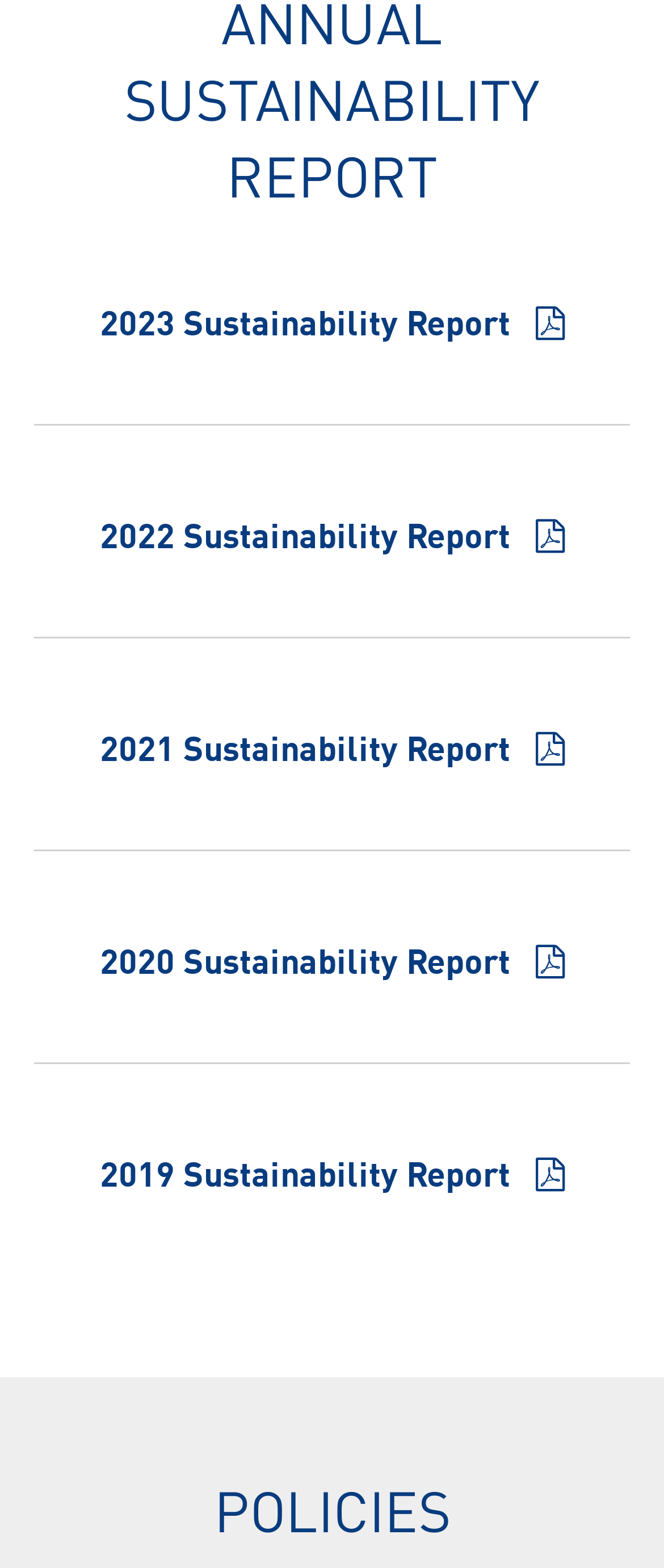Respond with a single word or phrase to the following question:
What is the common prefix of all the sustainability report links?

Sustainability Report